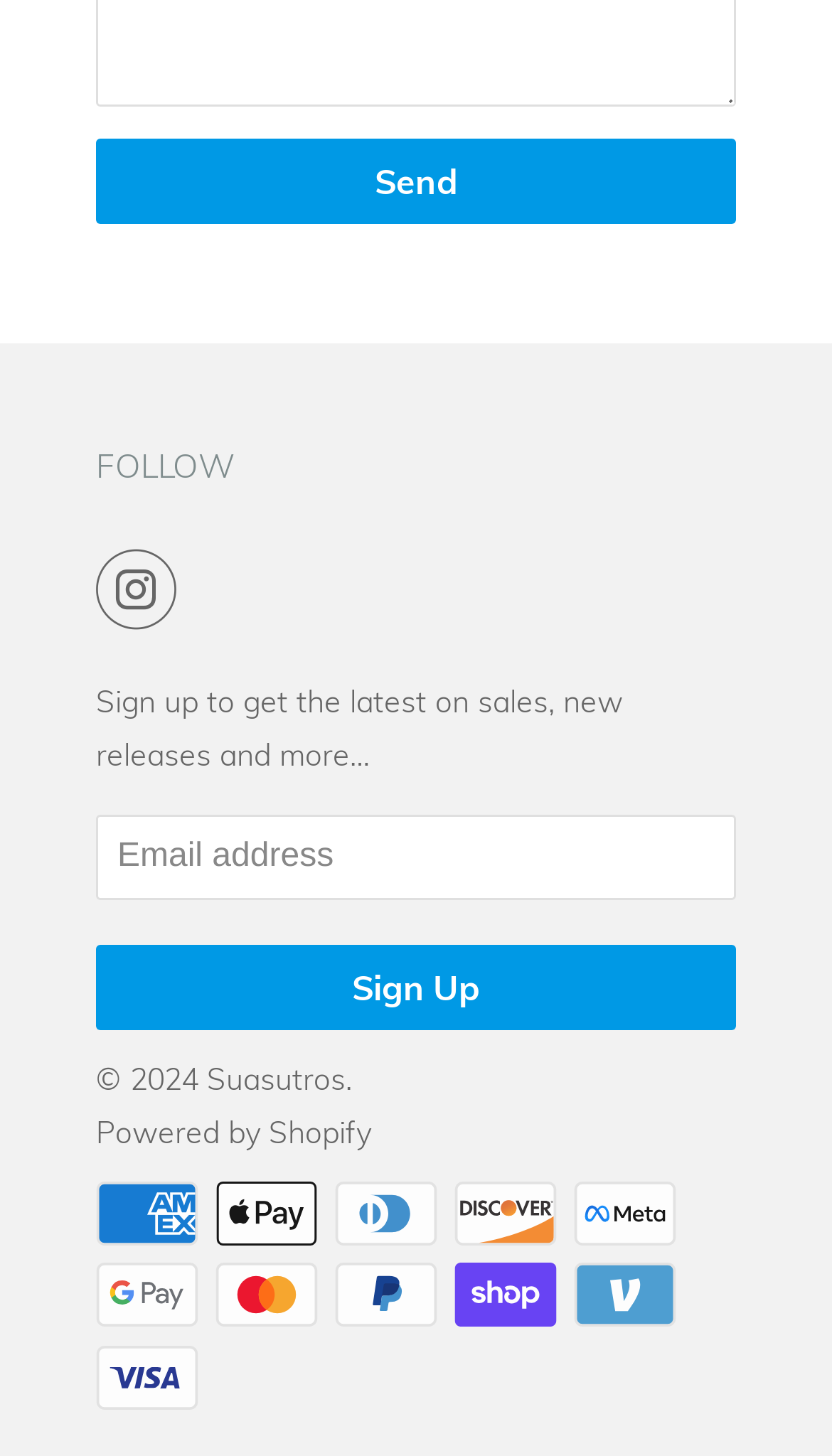Please provide a short answer using a single word or phrase for the question:
How many payment methods are accepted?

9